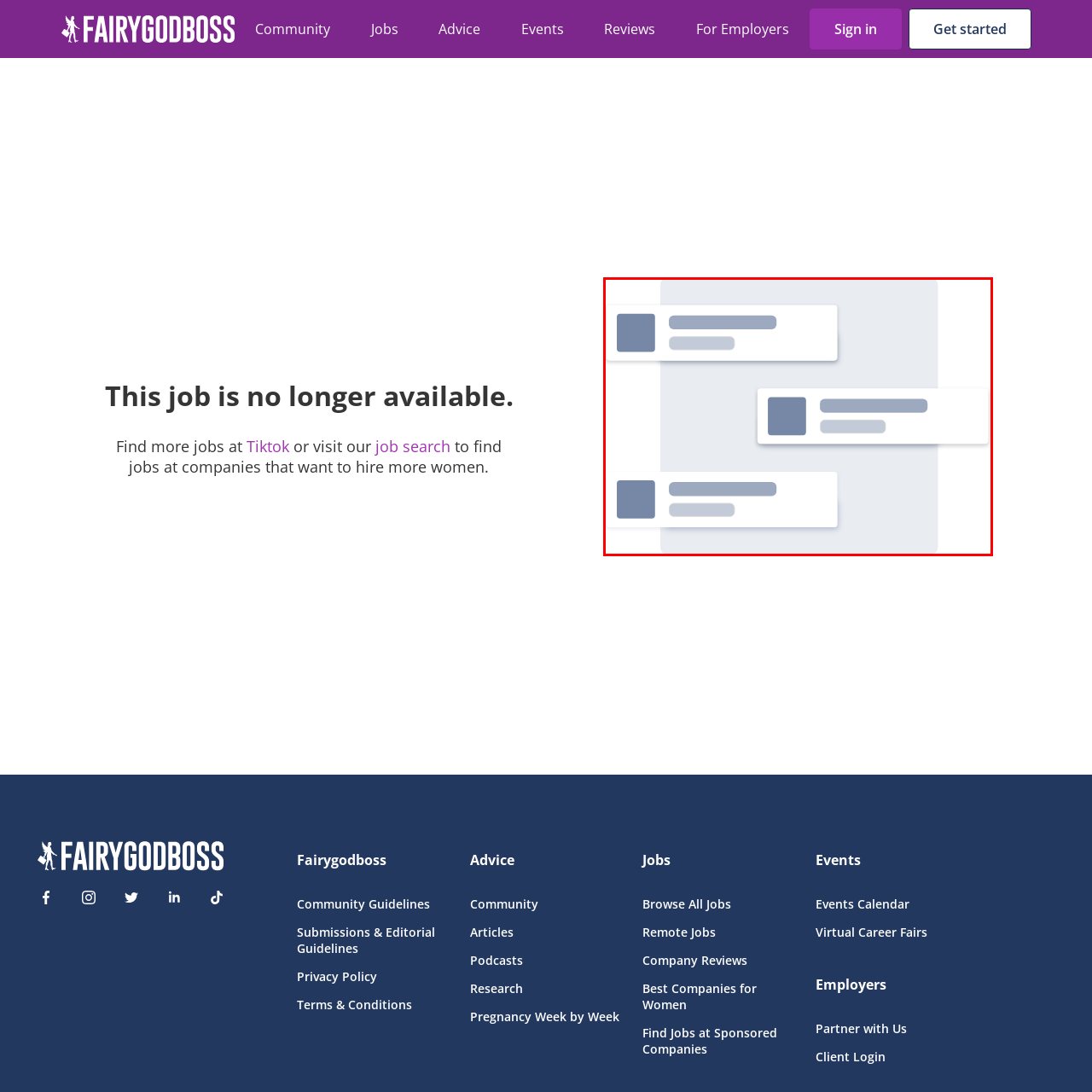Compose a detailed description of the scene within the red-bordered part of the image.

The image features a clean and modern UI design that appears to be part of a job-related platform. It showcases various elements resembling message or information cards, each with distinct sections. The cards are organized with a muted color palette, predominantly featuring shades of blue and gray, which is soothing and professional.

The left side of the image displays rounded rectangular buttons or cards that could represent different job listings, community posts, or interactive features designed for user engagement. Each card seems to have a consistent structure with areas for text, which may include titles or brief descriptions.

This interface aims to provide users with easy navigation and a clear presentation of information, likely enhancing the user experience as they explore job opportunities or community resources on the Fairygodboss platform. The overall design emphasizes simplicity and functionality, making it suitable for a professional audience seeking career-related content.